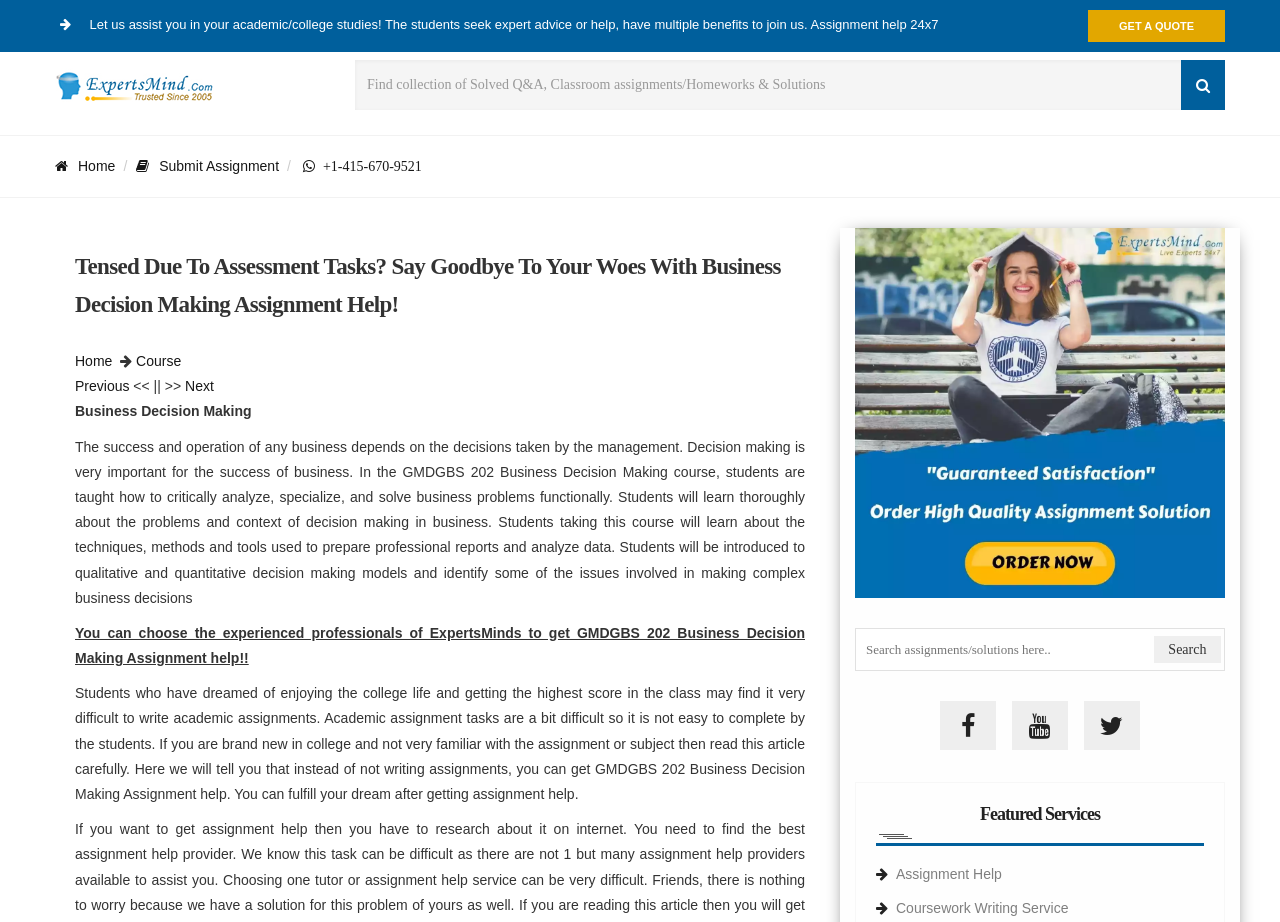Identify the bounding box of the HTML element described as: "+1-415-670-9521".

[0.237, 0.172, 0.33, 0.187]